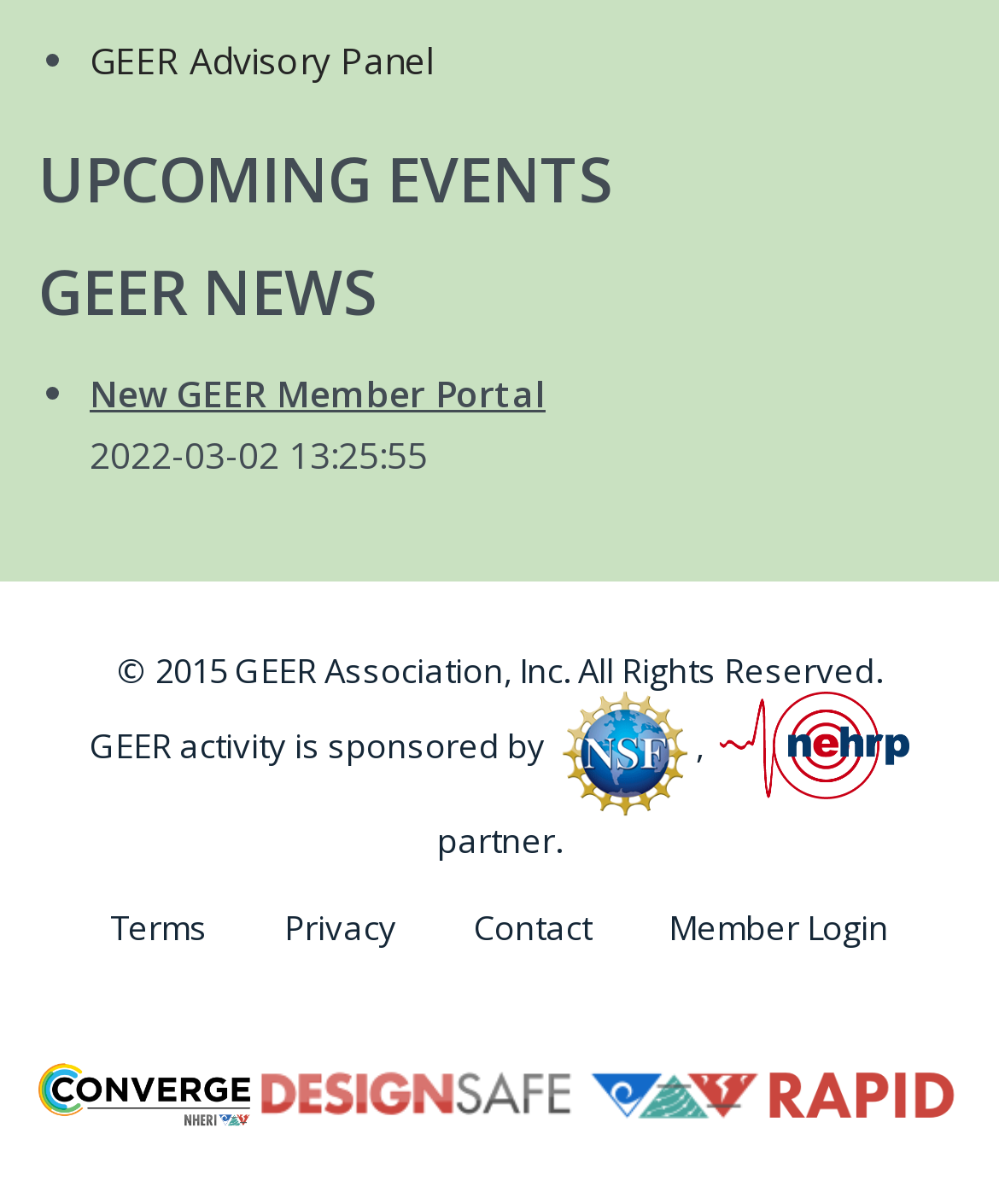What is the date of the latest news?
Answer with a single word or phrase by referring to the visual content.

2022-03-02